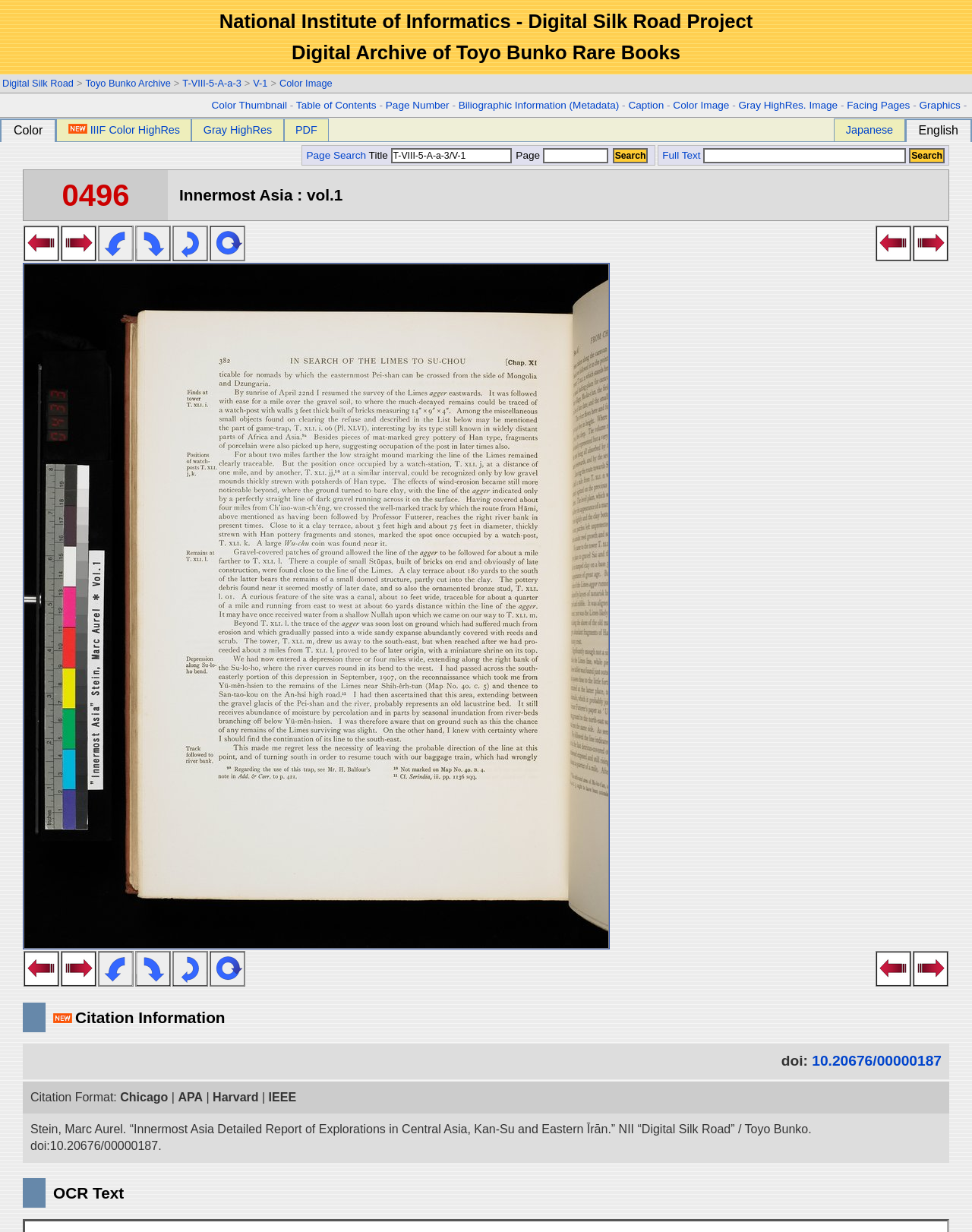Specify the bounding box coordinates of the element's area that should be clicked to execute the given instruction: "Go to the previous page". The coordinates should be four float numbers between 0 and 1, i.e., [left, top, right, bottom].

[0.024, 0.202, 0.061, 0.214]